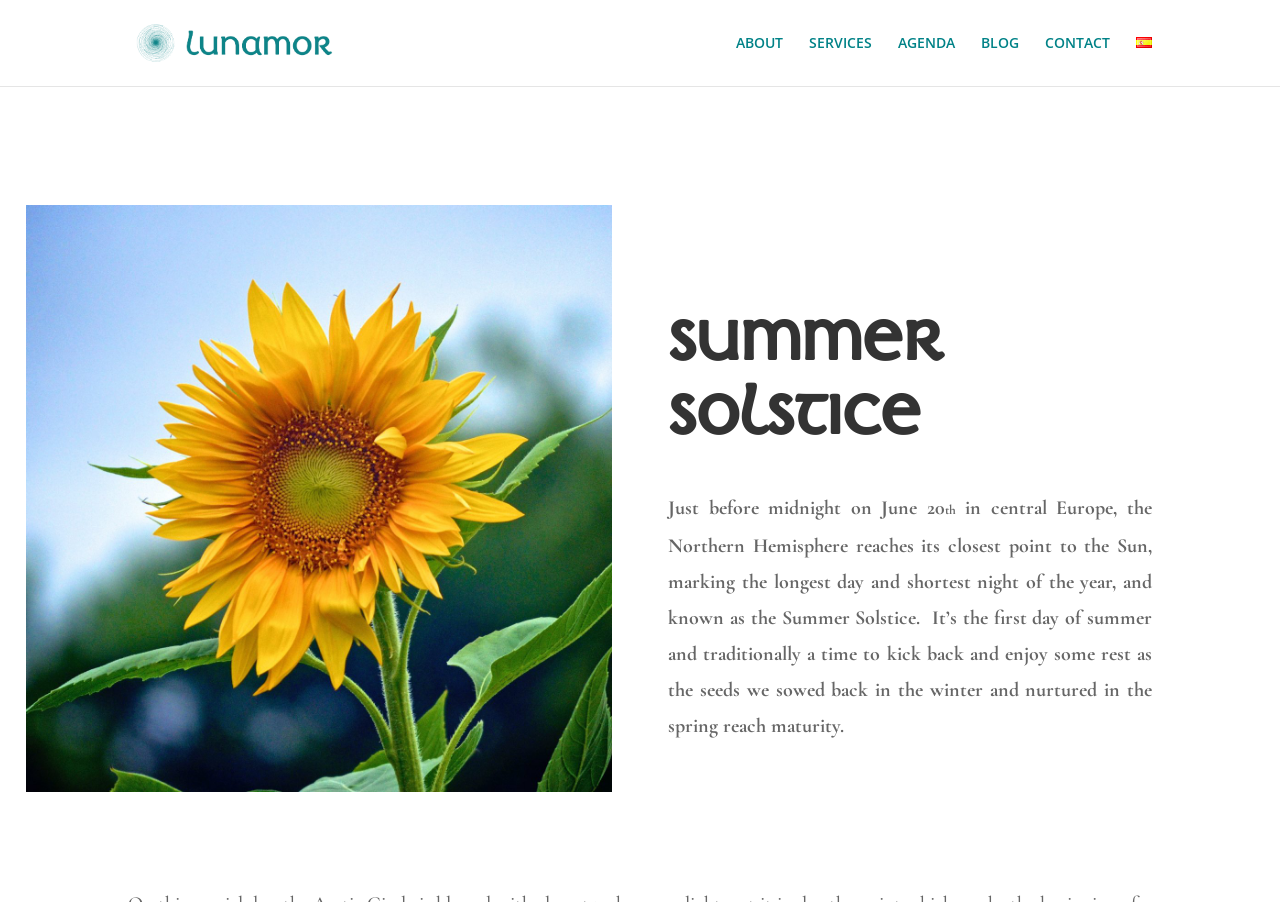How many links are in the top navigation?
Could you give a comprehensive explanation in response to this question?

There are 6 links in the top navigation, which are 'ABOUT', 'SERVICES', 'AGENDA', 'BLOG', 'CONTACT', and 'Español'.